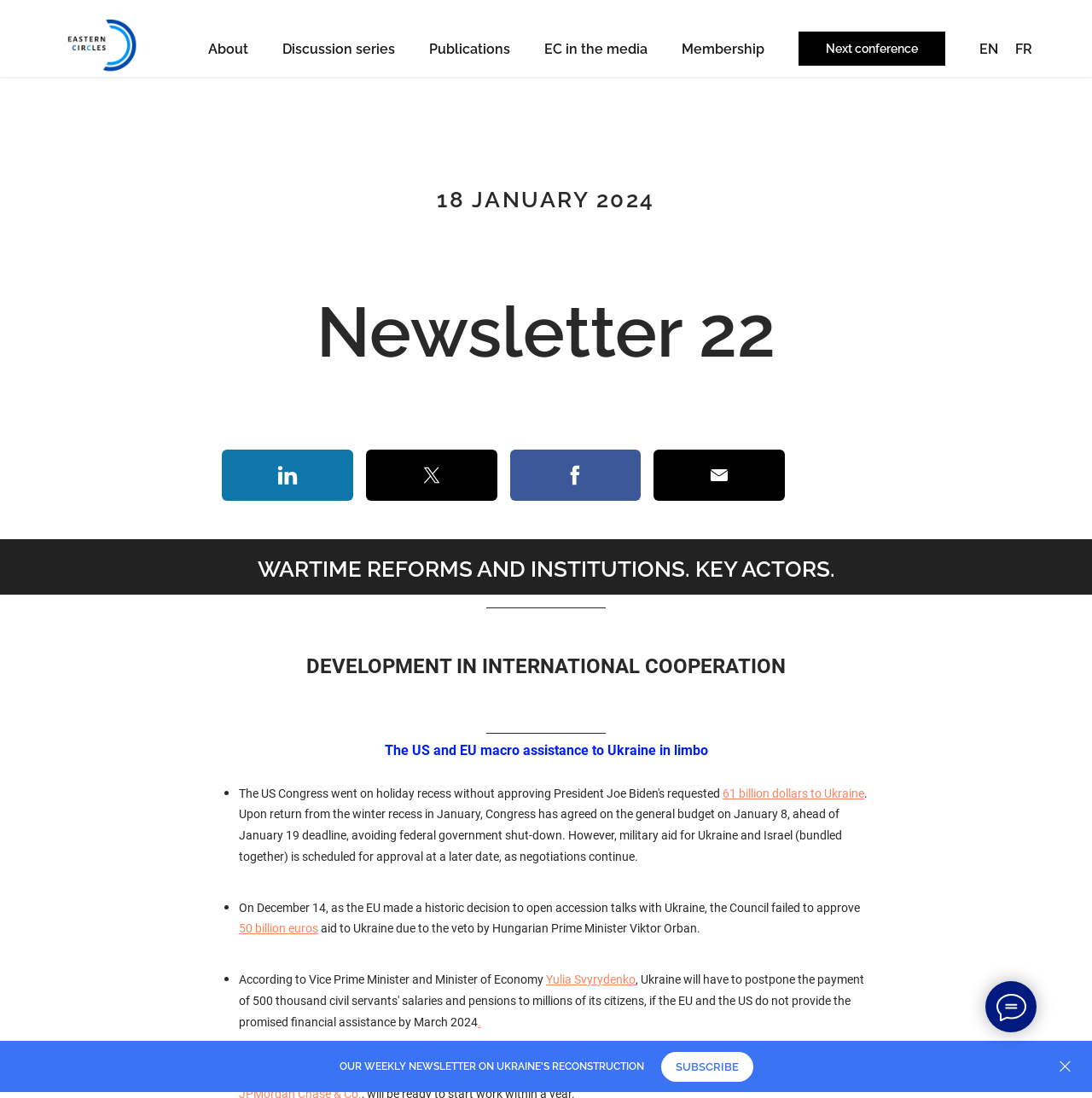Please identify the bounding box coordinates of the region to click in order to complete the task: "Tweet about this". The coordinates must be four float numbers between 0 and 1, specified as [left, top, right, bottom].

None